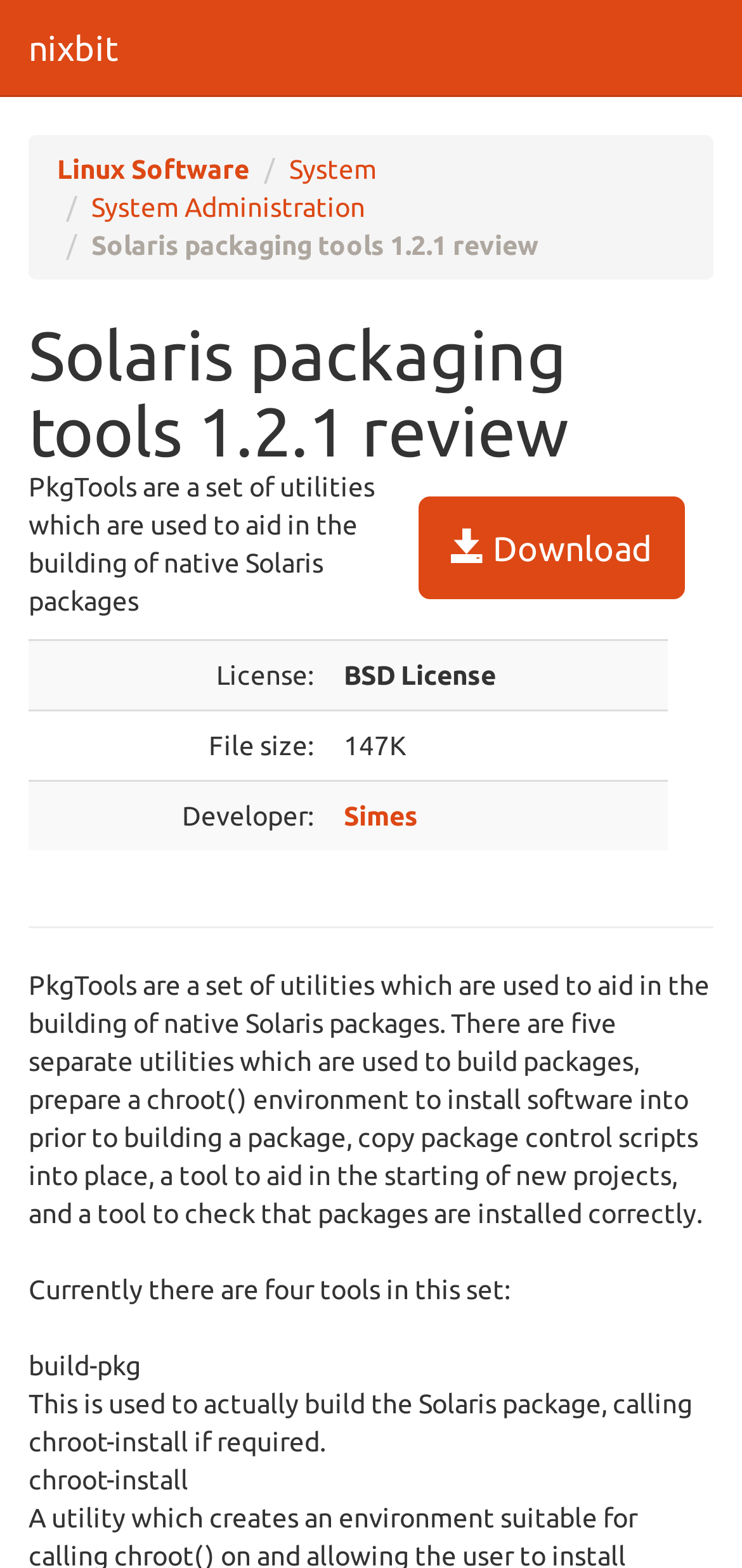Create a full and detailed caption for the entire webpage.

The webpage is about Solaris packaging tools 1.2.1 review and download. At the top, there are four links: "nixbit", "Linux Software", "System", and "System Administration", aligned horizontally. Below these links, there is a heading that reads "Solaris packaging tools 1.2.1 review" with a download link to the right. 

Under the heading, there is a brief description of PkgTools, which are a set of utilities used to aid in building native Solaris packages. This description is followed by a table that provides information about the package, including its license, file size, and developer. The table has two columns, with the left column containing labels such as "License:" and "File size:", and the right column containing the corresponding information.

To the right of the table, there is an image of a 0-star award from rbytes.net. Below the table, there is a horizontal separator line. 

The rest of the page contains a detailed description of PkgTools, including its features and usage. There are four tools in this set, which are listed below: "build-pkg", with a brief description of its function.